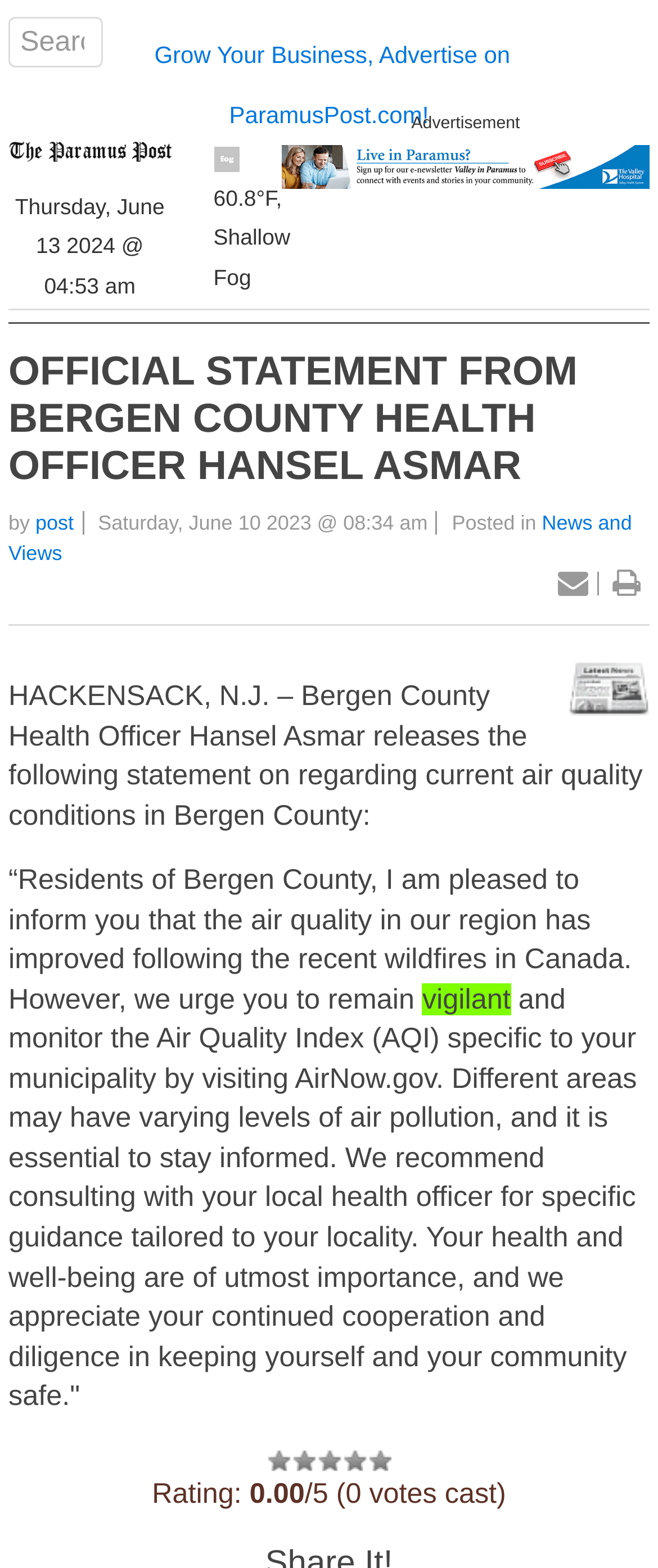Who is the Bergen County Health Officer?
Provide a short answer using one word or a brief phrase based on the image.

Hansel Asmar